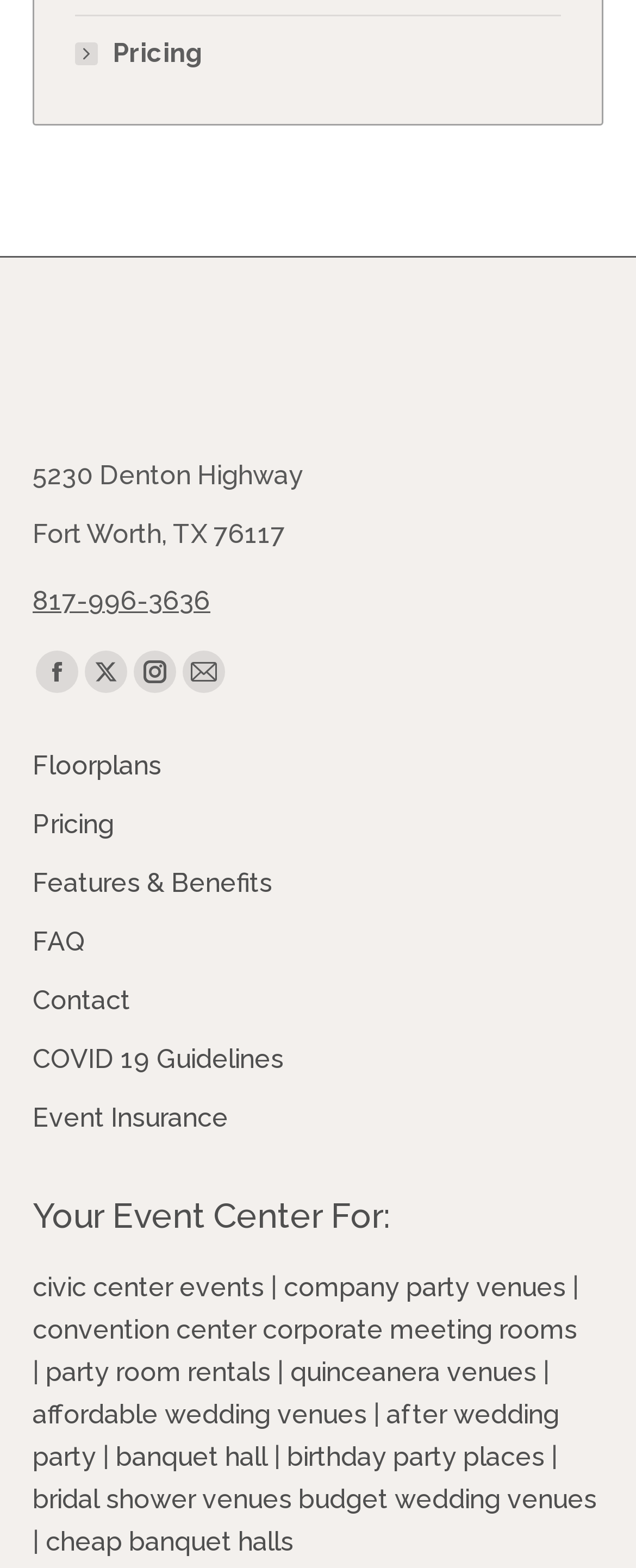Please determine the bounding box coordinates of the section I need to click to accomplish this instruction: "Explore the 'Floorplans' option".

[0.051, 0.475, 0.949, 0.513]